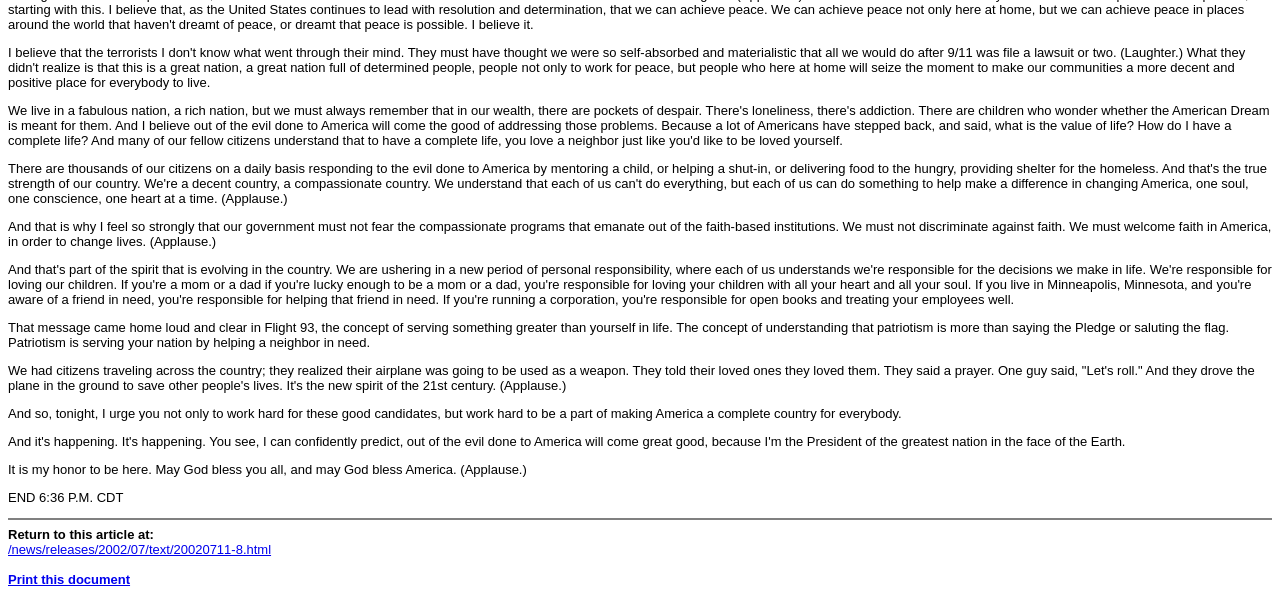Determine the bounding box coordinates for the UI element with the following description: "Print this document". The coordinates should be four float numbers between 0 and 1, represented as [left, top, right, bottom].

[0.006, 0.961, 0.102, 0.986]